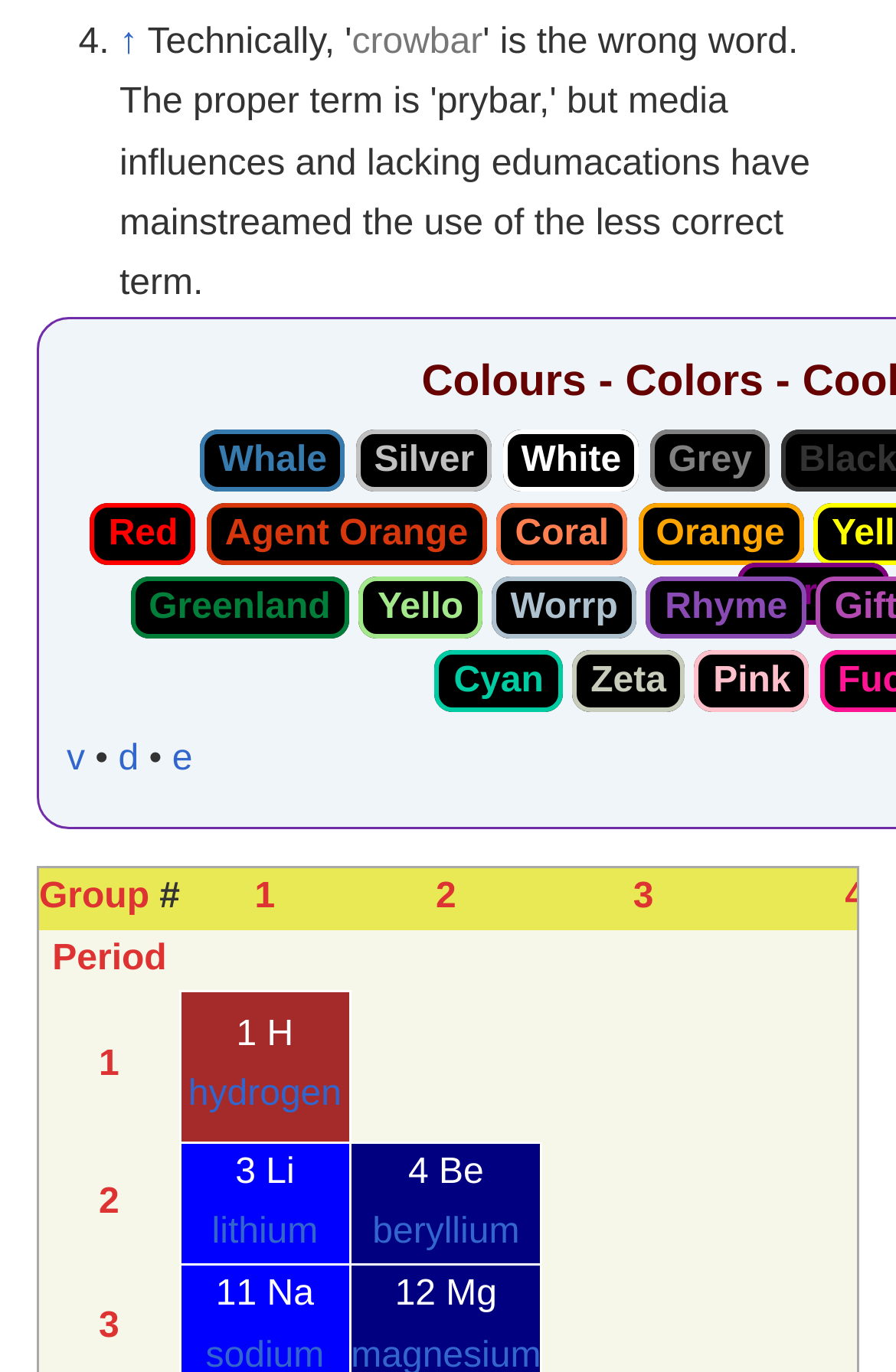Locate the bounding box coordinates of the element that should be clicked to fulfill the instruction: "Click on the link 'hydrogen'".

[0.21, 0.784, 0.381, 0.813]